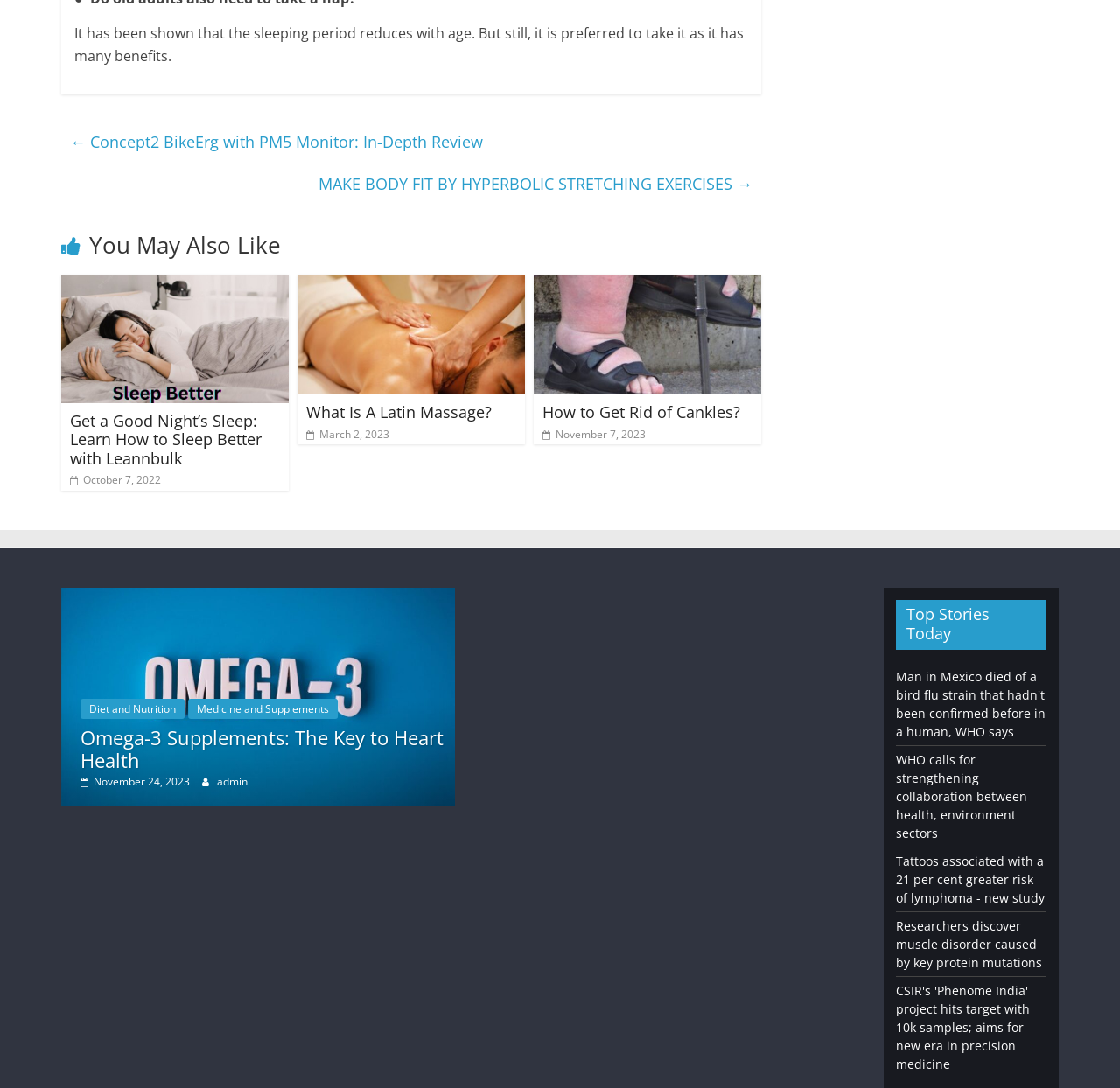Bounding box coordinates are given in the format (top-left x, top-left y, bottom-right x, bottom-right y). All values should be floating point numbers between 0 and 1. Provide the bounding box coordinate for the UI element described as: $2500

None